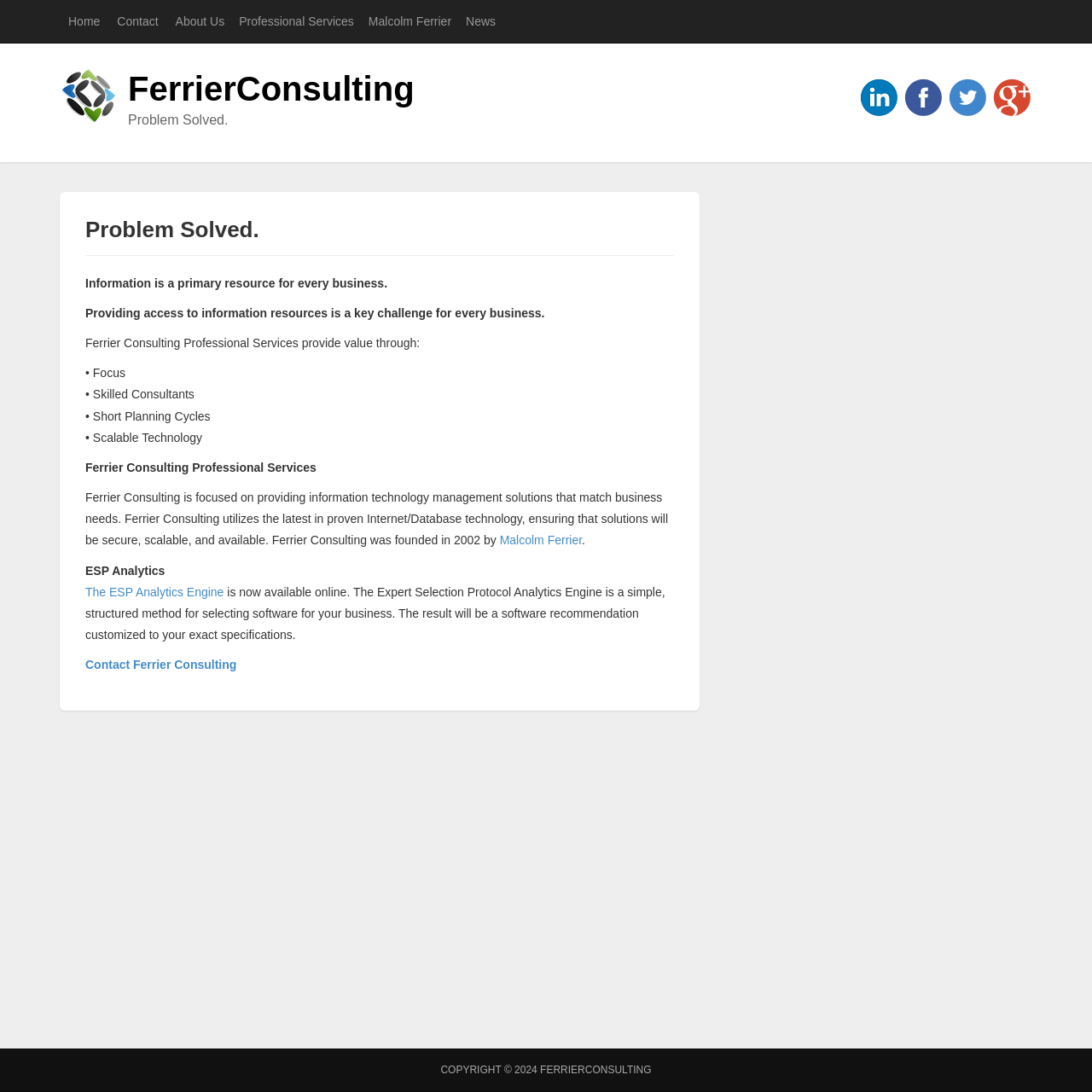Who founded Ferrier Consulting?
Answer the question using a single word or phrase, according to the image.

Malcolm Ferrier